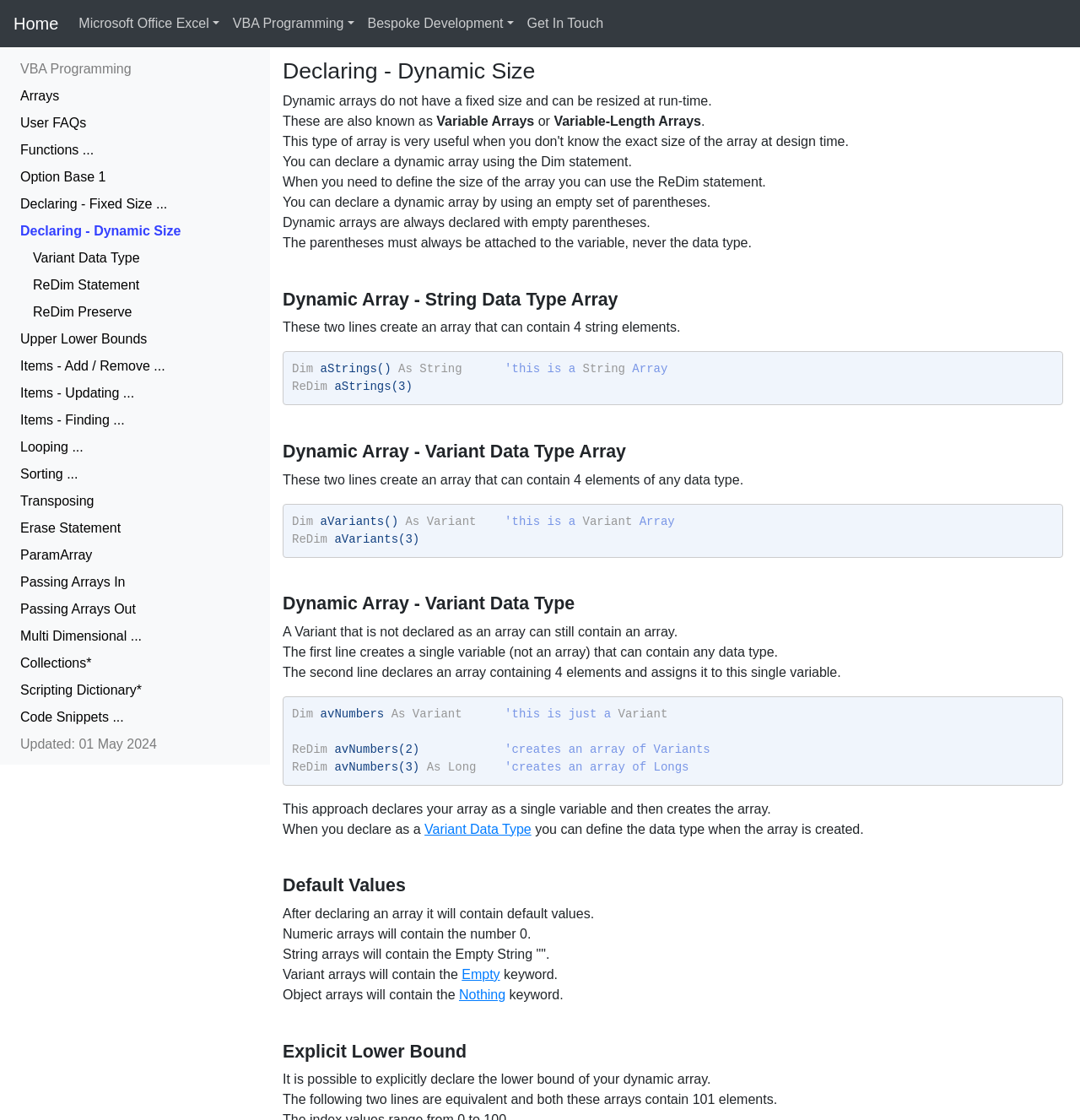What is the purpose of the ReDim statement?
Craft a detailed and extensive response to the question.

According to the webpage content, the ReDim statement is used to define the size of an array, specifically when declaring a dynamic array in VBA programming.